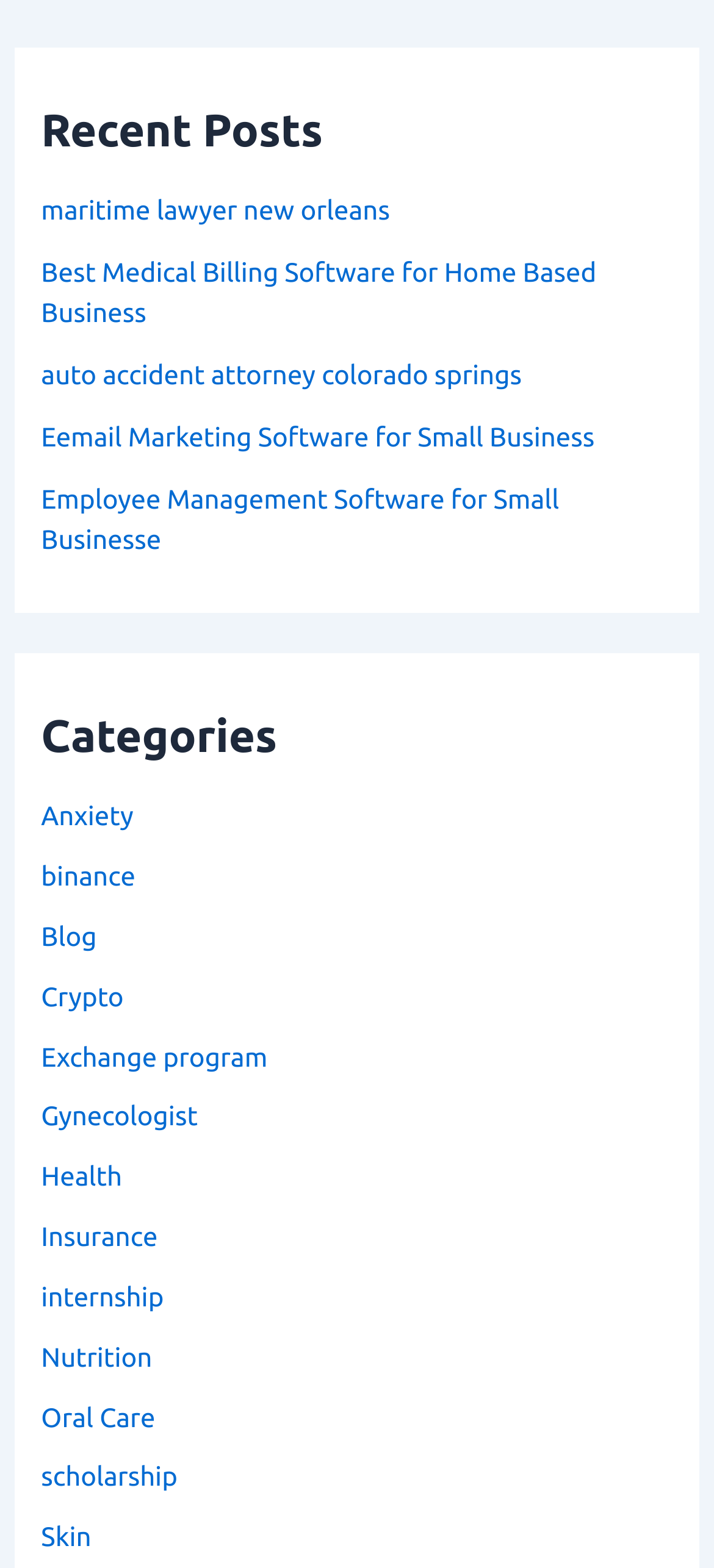How many links are under the 'Recent Posts' section?
Answer the question with a thorough and detailed explanation.

The 'Recent Posts' section contains 5 links, which are 'maritime lawyer new orleans', 'Best Medical Billing Software for Home Based Business', 'auto accident attorney colorado springs', 'Eemail Marketing Software for Small Business', and 'Employee Management Software for Small Businesse'.